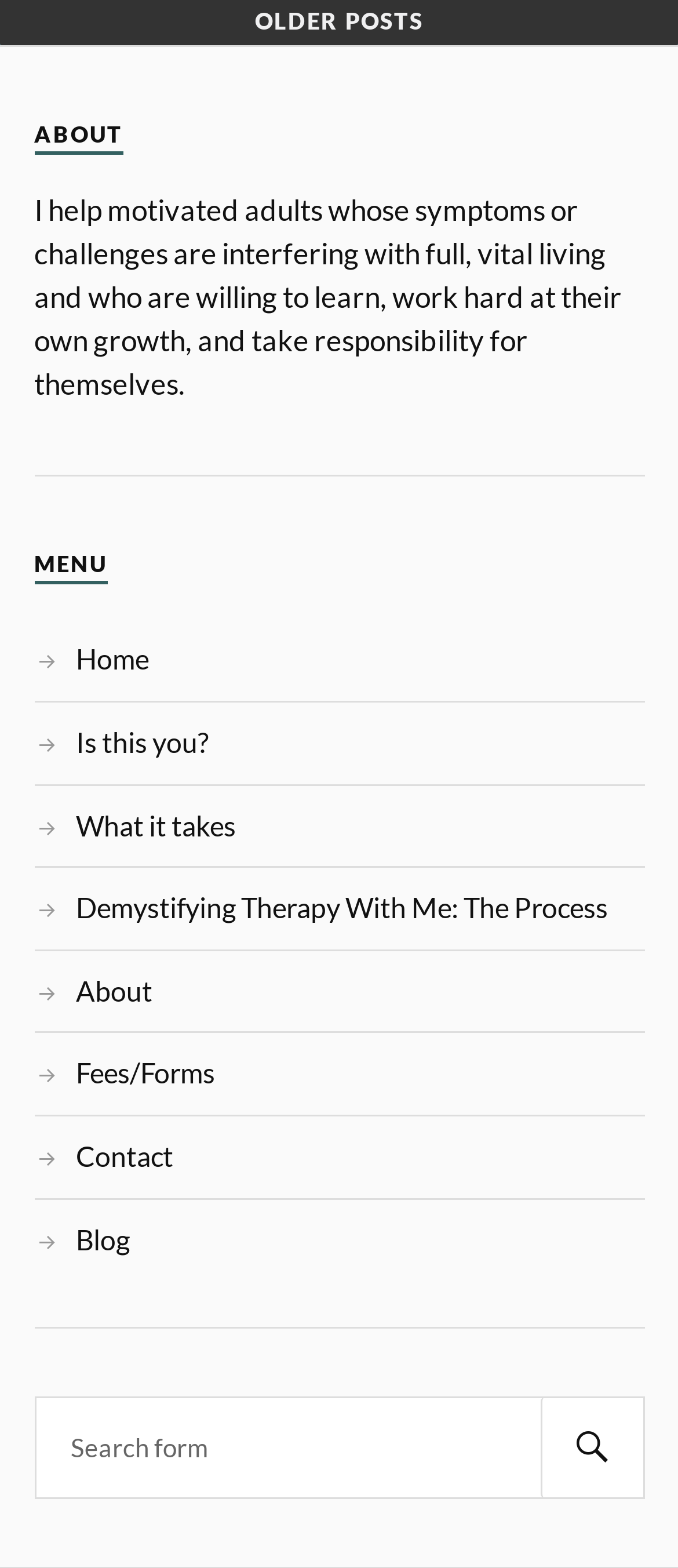What is the title of the section above the menu?
Identify the answer in the screenshot and reply with a single word or phrase.

ABOUT